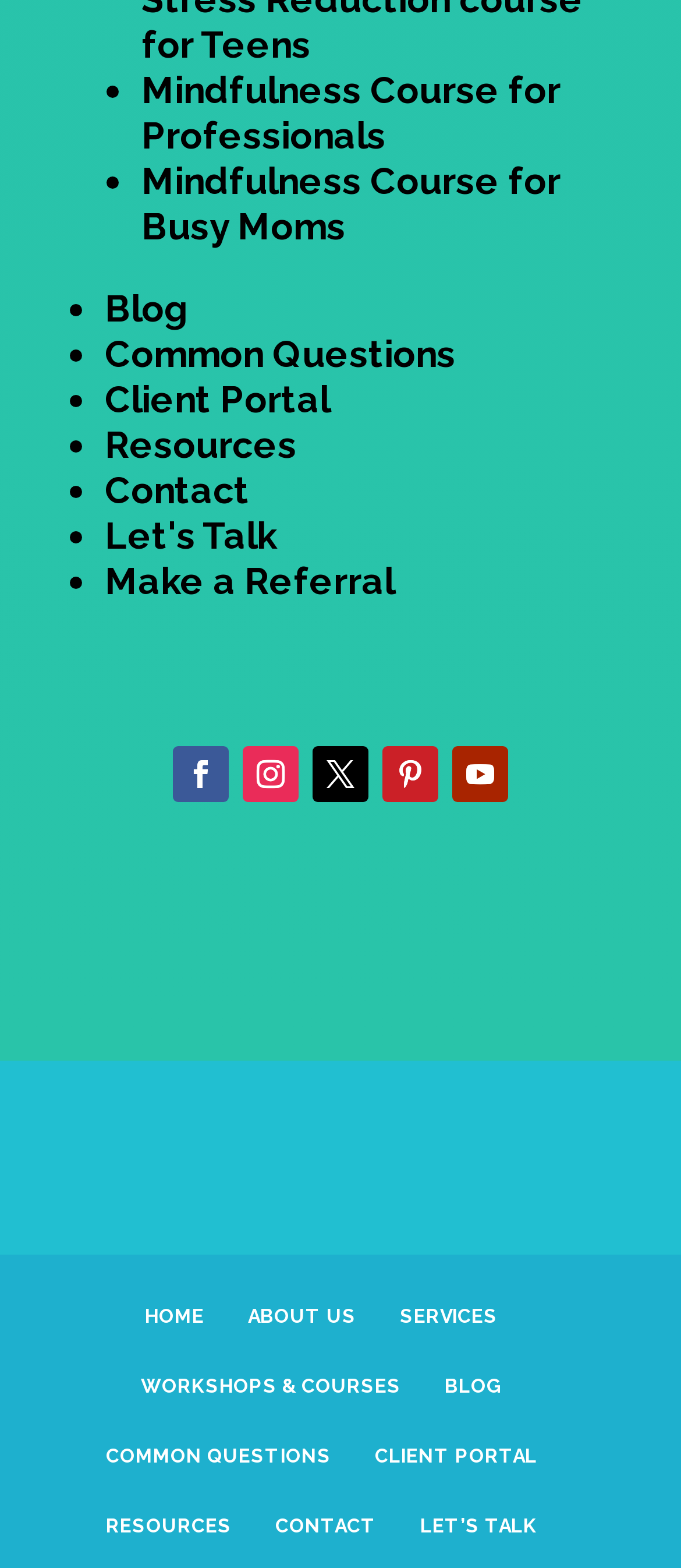Provide a brief response in the form of a single word or phrase:
What is the last link in the main navigation menu?

LET’S TALK